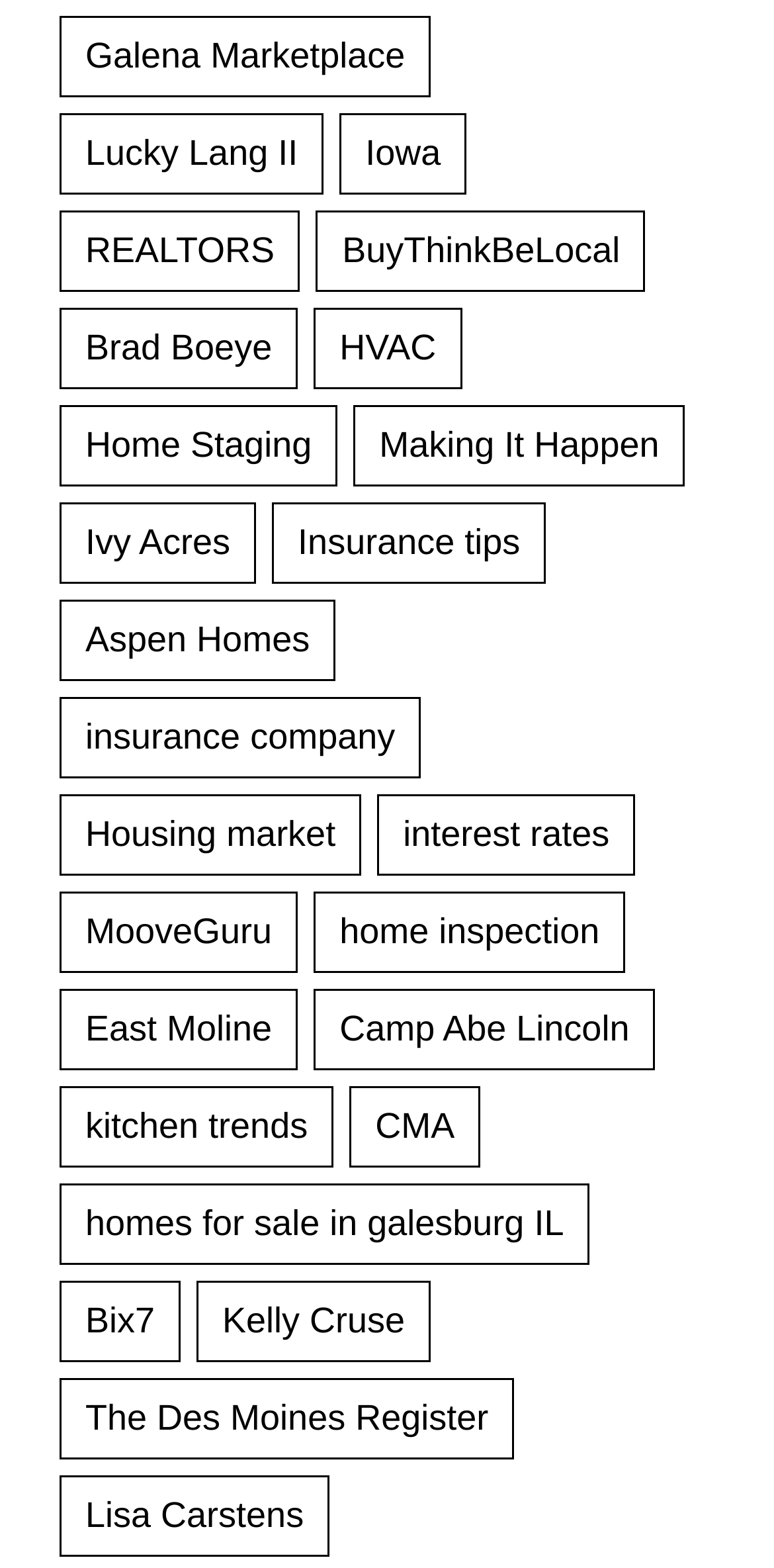Given the element description: "REALTORS", predict the bounding box coordinates of this UI element. The coordinates must be four float numbers between 0 and 1, given as [left, top, right, bottom].

[0.077, 0.134, 0.388, 0.186]